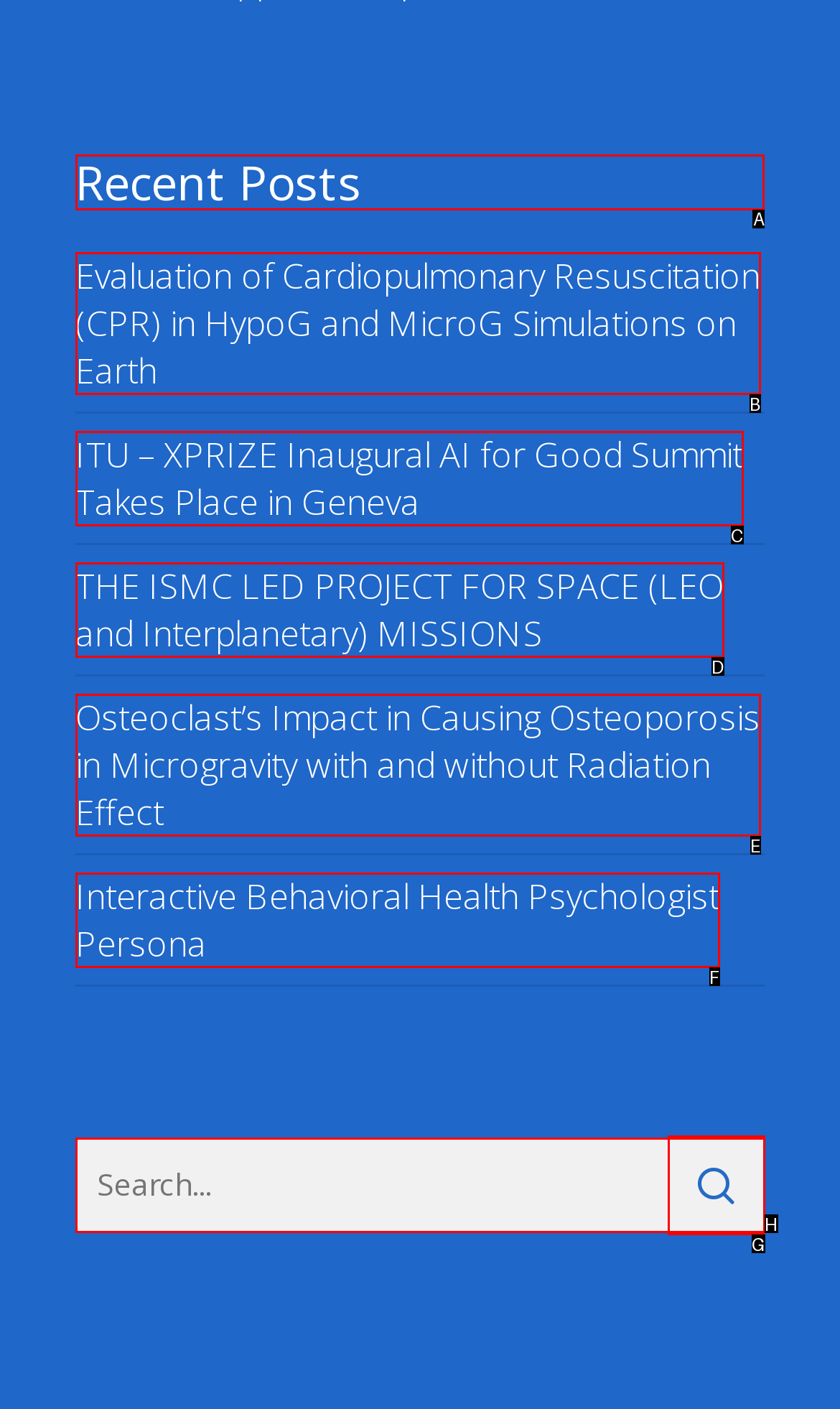Which HTML element should be clicked to perform the following task: view recent posts
Reply with the letter of the appropriate option.

A